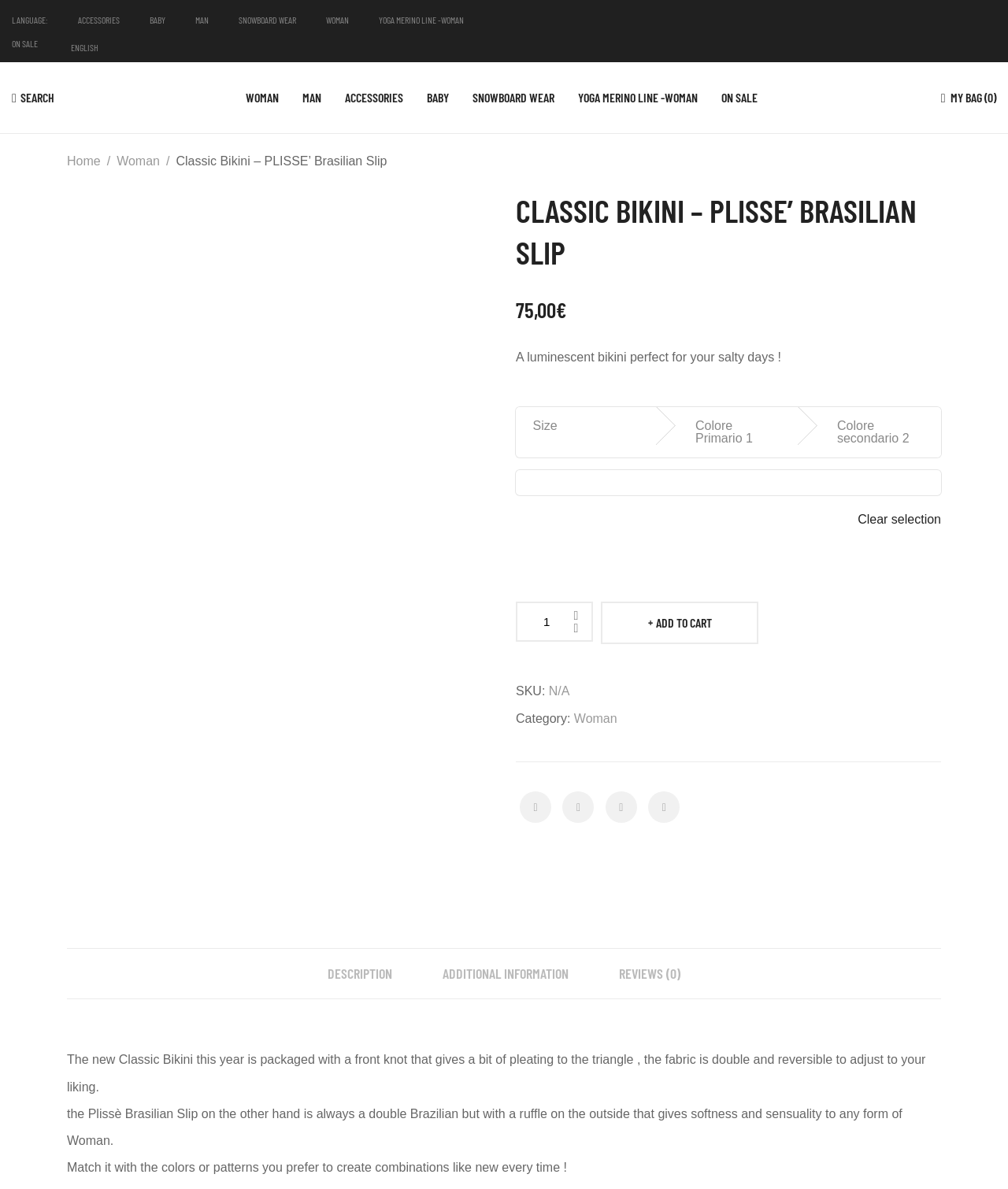Construct a comprehensive description capturing every detail on the webpage.

This webpage appears to be a product page for a women's bikini, specifically the "Classic Bikini - PLISSE' Brasilian Slip". At the top of the page, there is a navigation menu with links to various categories such as "LANGUAGE", "ACCESSORIES", "BABY", "MAN", "SNOWBOARD WEAR", "WOMAN", and "ON SALE". Below this menu, there is a search bar and another set of links to categories, including "WOMAN", "MAN", "ACCESSORIES", "BABY", and "SNOWBOARD WEAR".

The main content of the page is focused on the product, with a large image of the bikini taking up most of the top half of the page. Below the image, there is a heading with the product name, followed by a price of "75,00 €". There is also a brief product description, which reads "A luminescent bikini perfect for your salty days!".

To the right of the product description, there is a section with options to select the size and color of the bikini. Below this, there is a button to add the product to the cart. Further down the page, there is a section with product details, including the SKU and category.

At the bottom of the page, there is a tab list with three tabs: "DESCRIPTION", "ADDITIONAL INFORMATION", and "REVIEWS (0)". The "DESCRIPTION" tab is currently selected and displays a detailed product description. The other two tabs are not currently selected, but would likely display additional information about the product and customer reviews, respectively.

Throughout the page, there are various icons and links, including a shopping bag icon, a home link, and social media links.